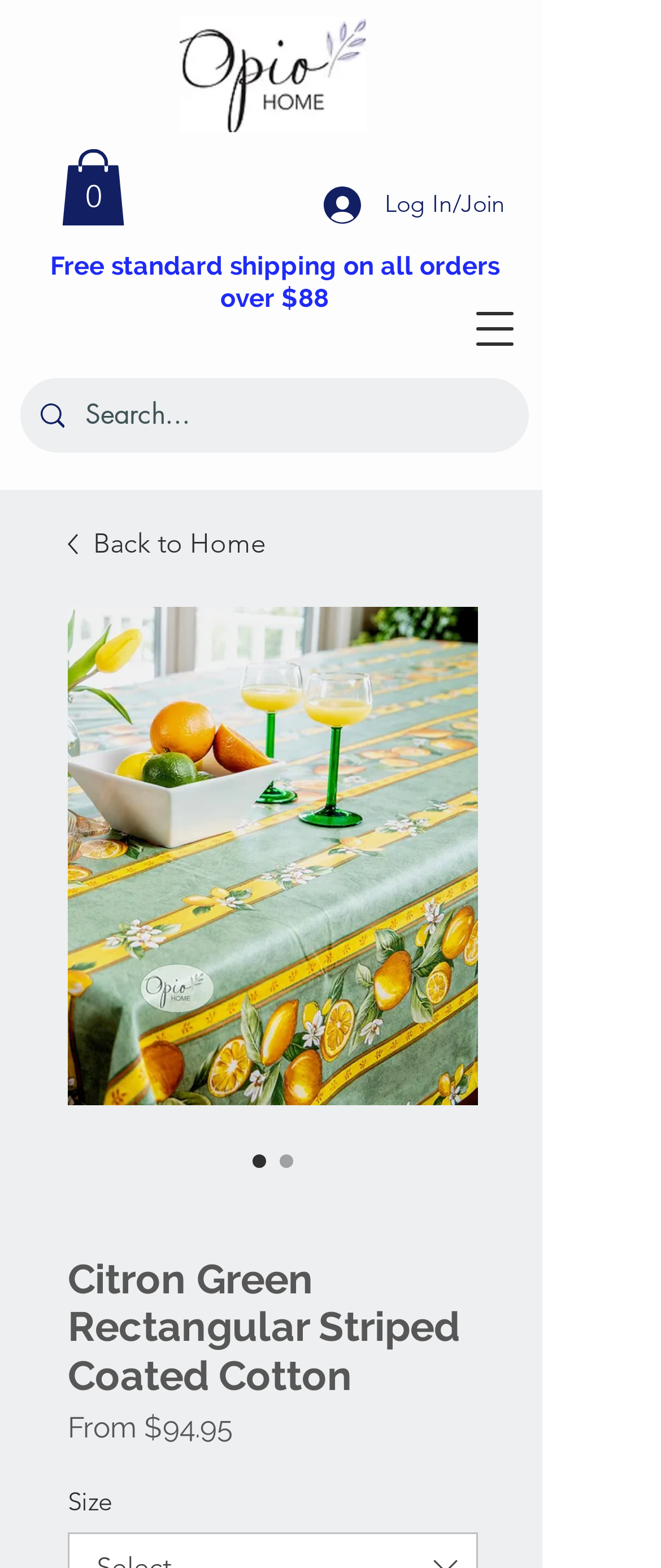Provide a single word or phrase answer to the question: 
How many items are in the cart?

0